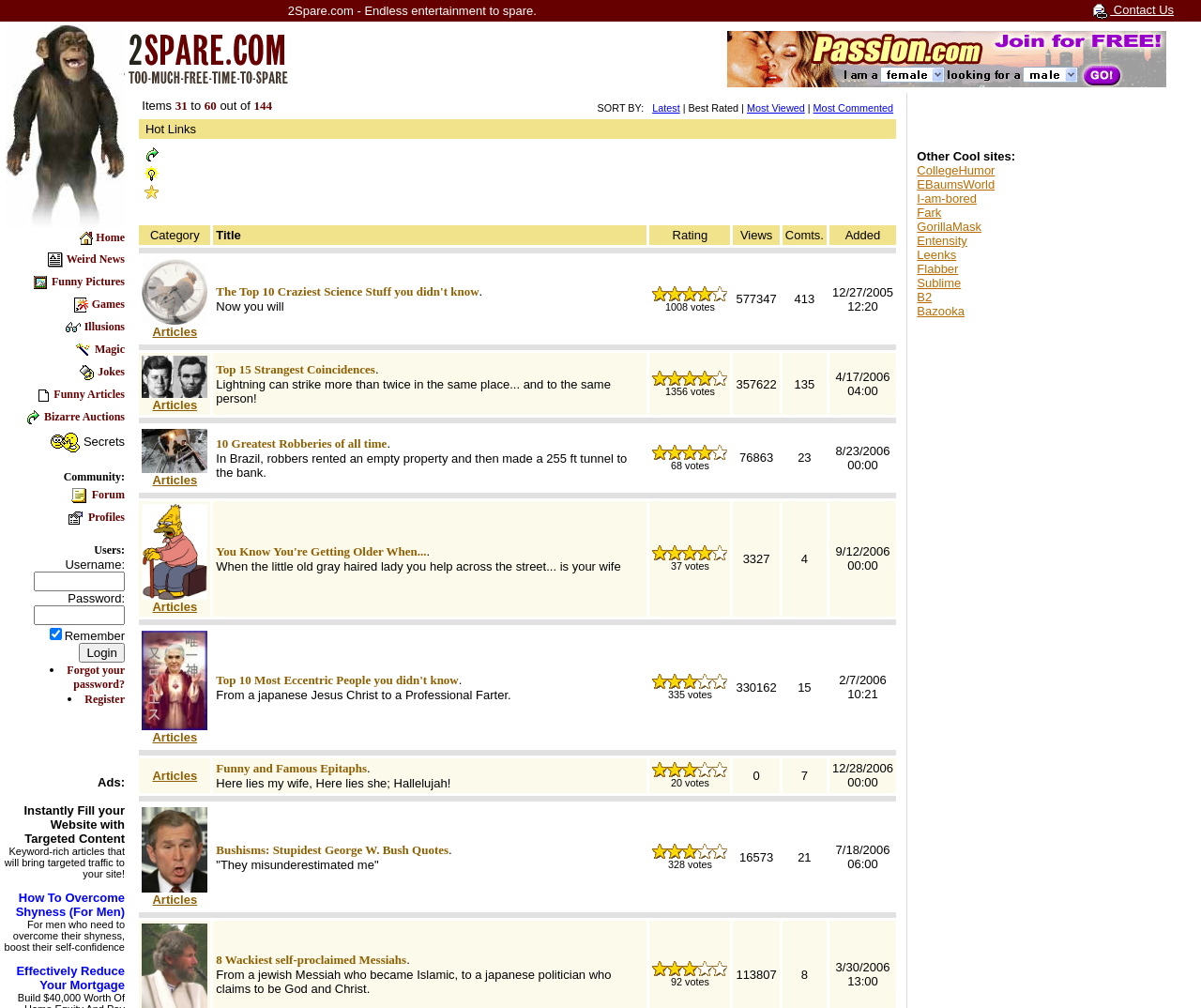Can you pinpoint the bounding box coordinates for the clickable element required for this instruction: "Read the article about overcoming shyness"? The coordinates should be four float numbers between 0 and 1, i.e., [left, top, right, bottom].

[0.013, 0.884, 0.104, 0.912]